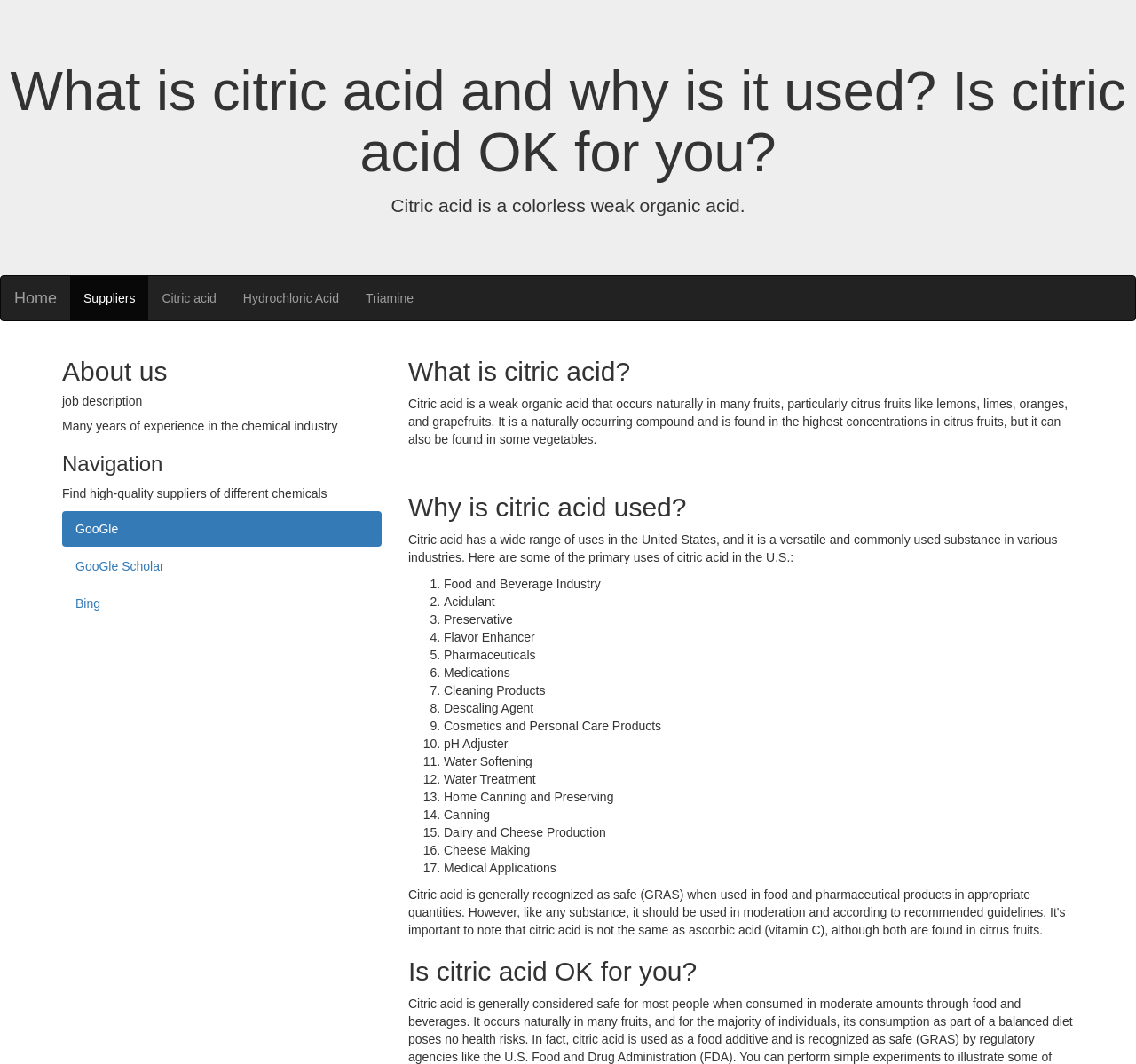Provide the bounding box coordinates for the UI element that is described as: "GooGle Scholar".

[0.055, 0.516, 0.336, 0.549]